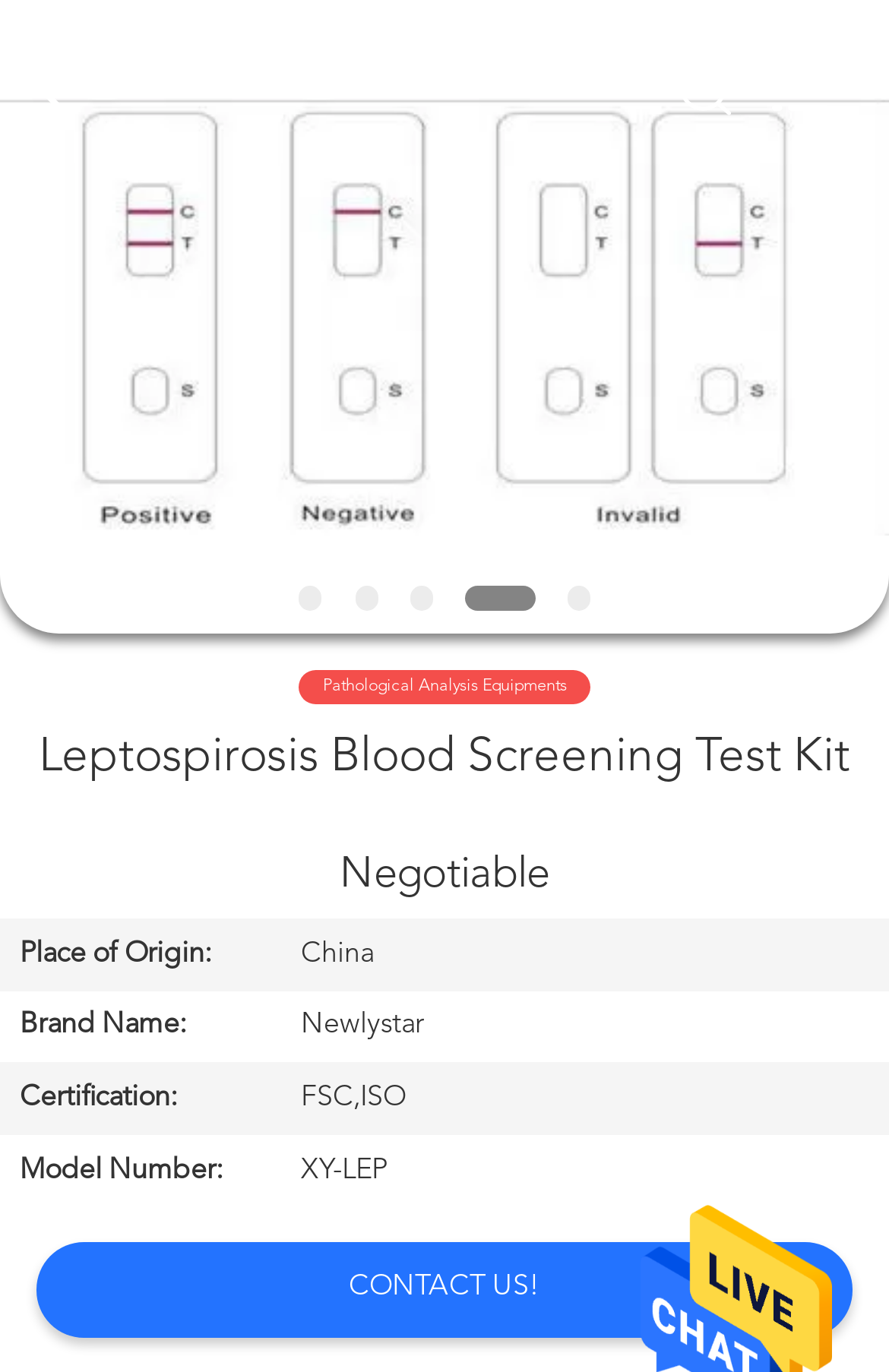What is the purpose of the textbox with the label 'Enter your E-mail'?
Provide a fully detailed and comprehensive answer to the question.

I found the answer by looking at the textbox with the label 'Enter your E-mail' and the nearby StaticText 'Leave a Message' and 'We will call you back soon!' which suggests that the purpose of the textbox is to submit an inquiry.